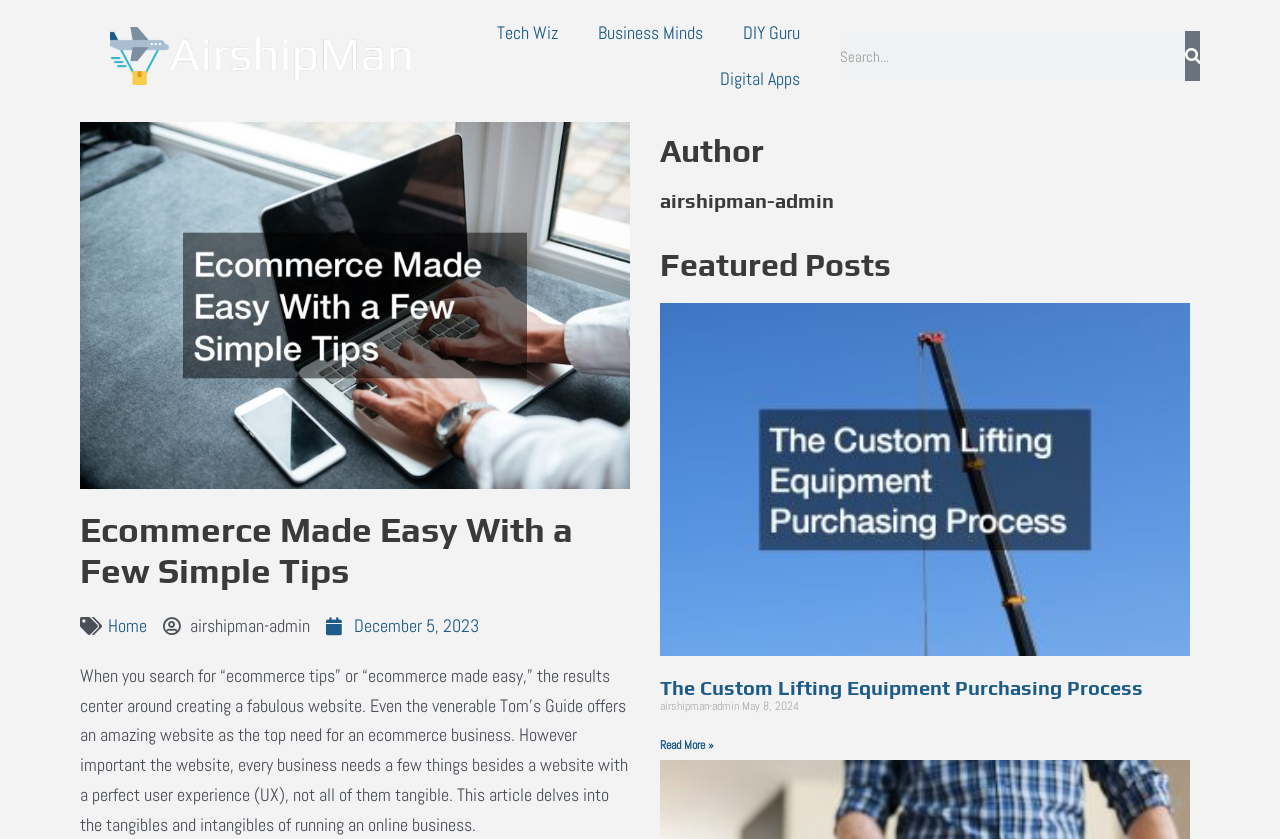What is the author of the article?
Based on the image, give a one-word or short phrase answer.

airshipman-admin